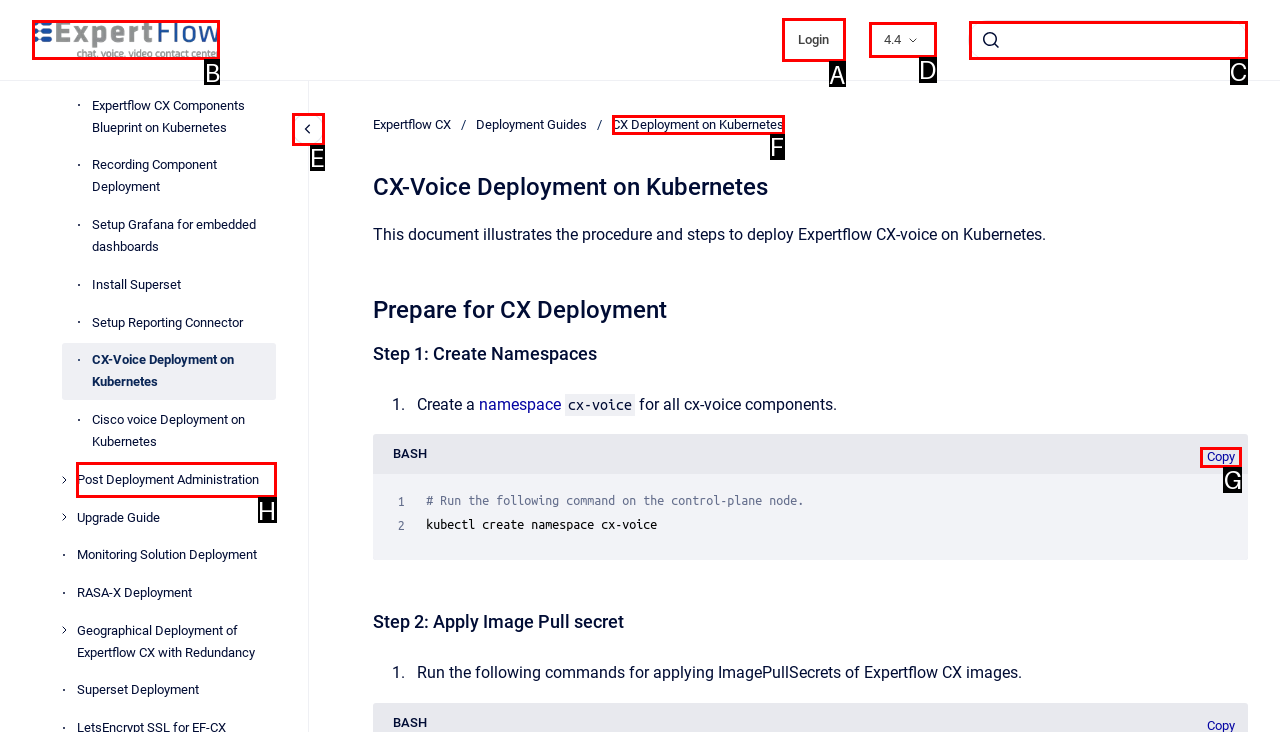Which option should be clicked to complete this task: Copy the command
Reply with the letter of the correct choice from the given choices.

G